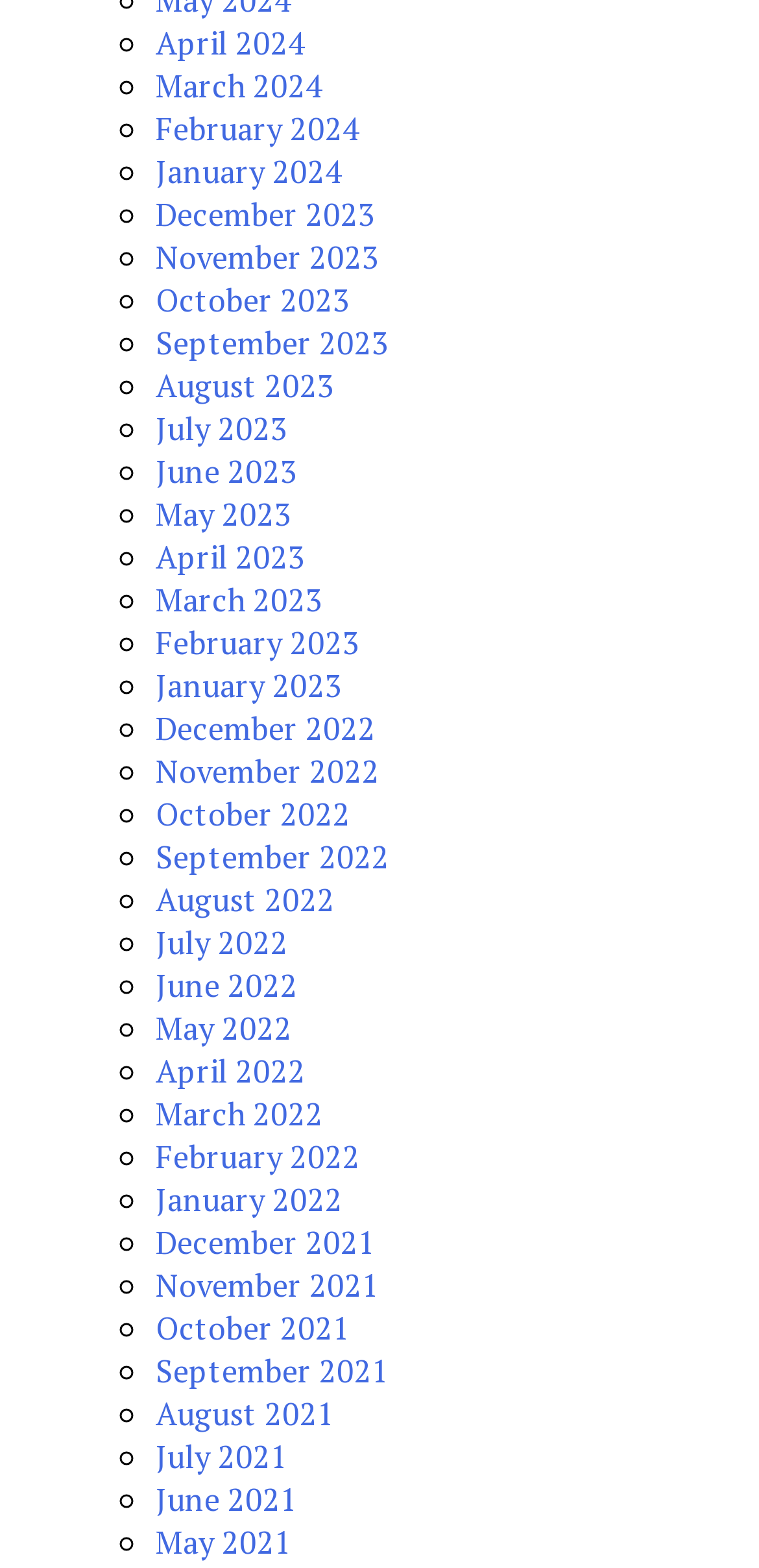Please find the bounding box coordinates of the element that you should click to achieve the following instruction: "Select December 2022". The coordinates should be presented as four float numbers between 0 and 1: [left, top, right, bottom].

[0.205, 0.451, 0.495, 0.478]